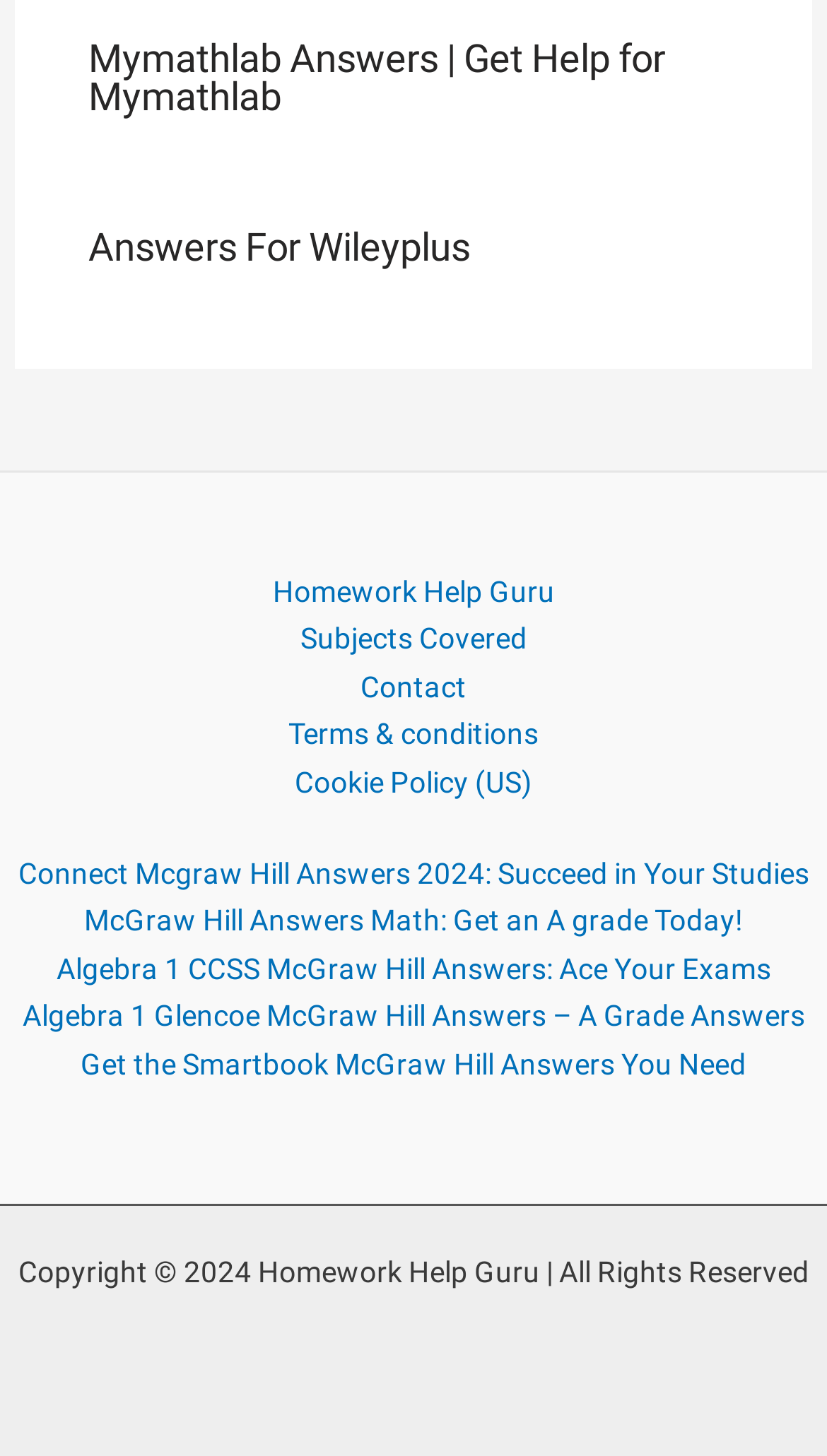Please locate the bounding box coordinates of the region I need to click to follow this instruction: "Go to Terms & conditions page".

[0.297, 0.488, 0.703, 0.521]